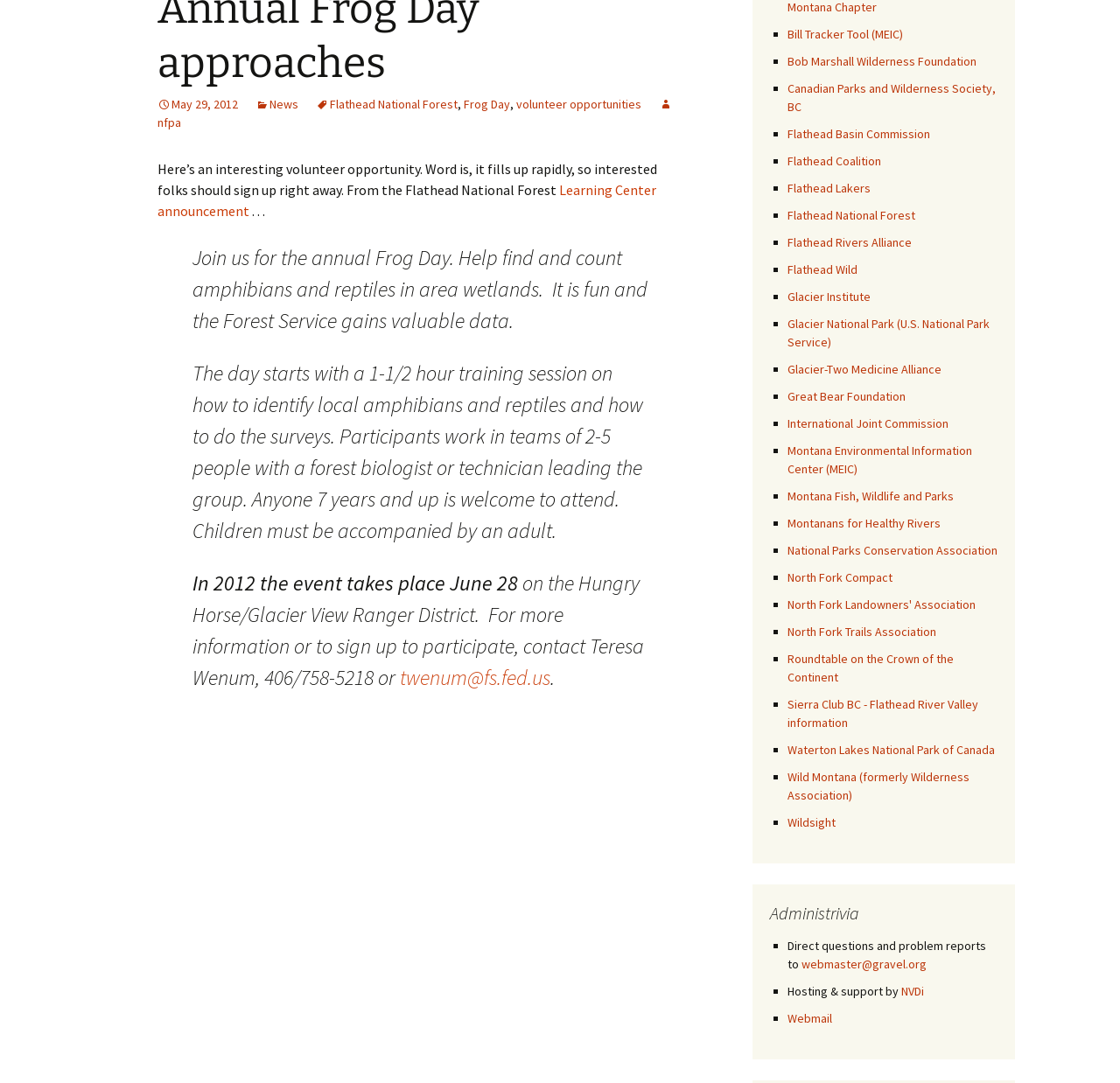Predict the bounding box coordinates for the UI element described as: "Wild Montana (formerly Wilderness Association)". The coordinates should be four float numbers between 0 and 1, presented as [left, top, right, bottom].

[0.703, 0.71, 0.866, 0.742]